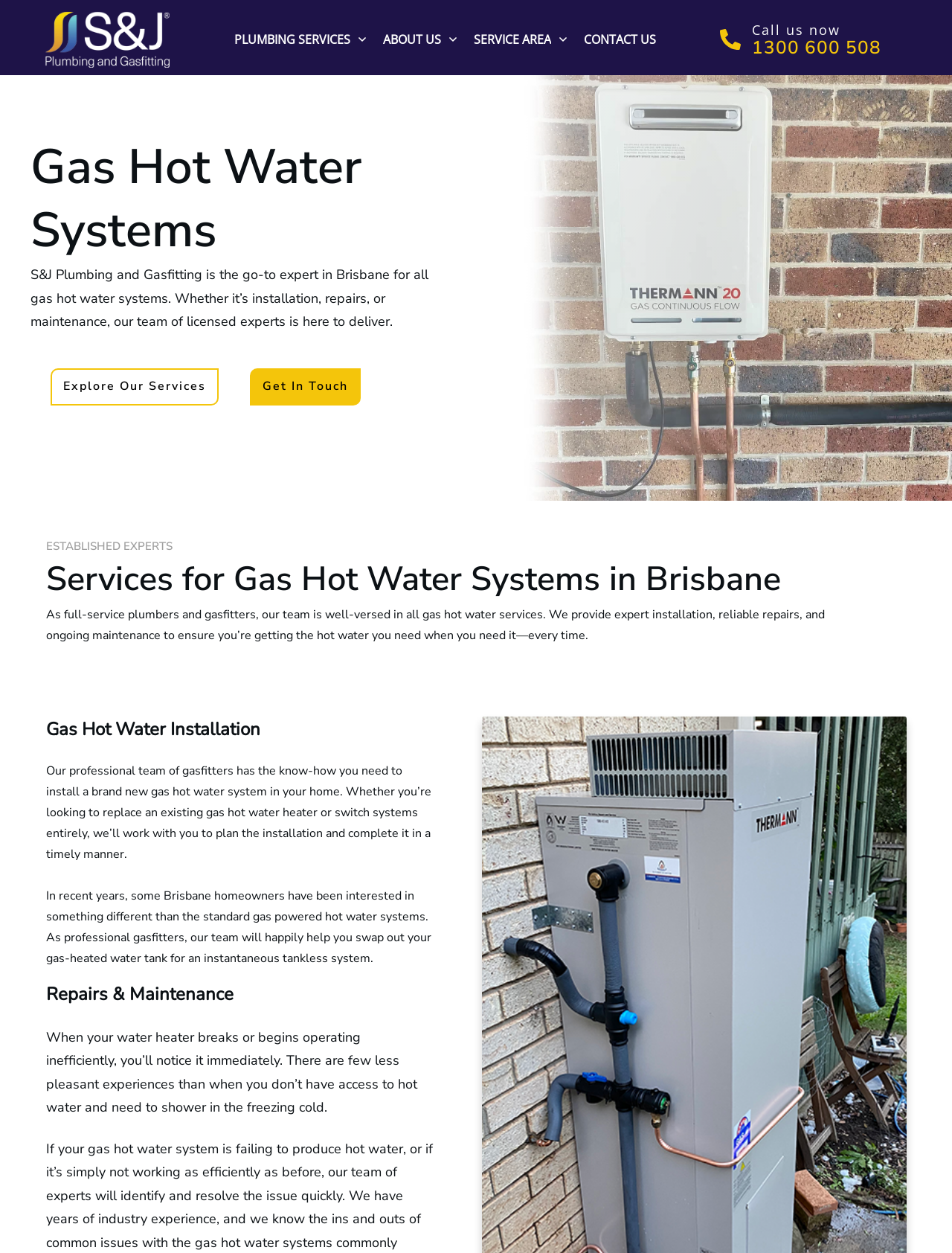What services do they provide?
Using the image as a reference, deliver a detailed and thorough answer to the question.

The services provided by the company can be inferred from the static text elements with bounding box coordinates [0.048, 0.484, 0.866, 0.513] and [0.048, 0.609, 0.453, 0.688], which mention installation, repairs, and maintenance of gas hot water systems.